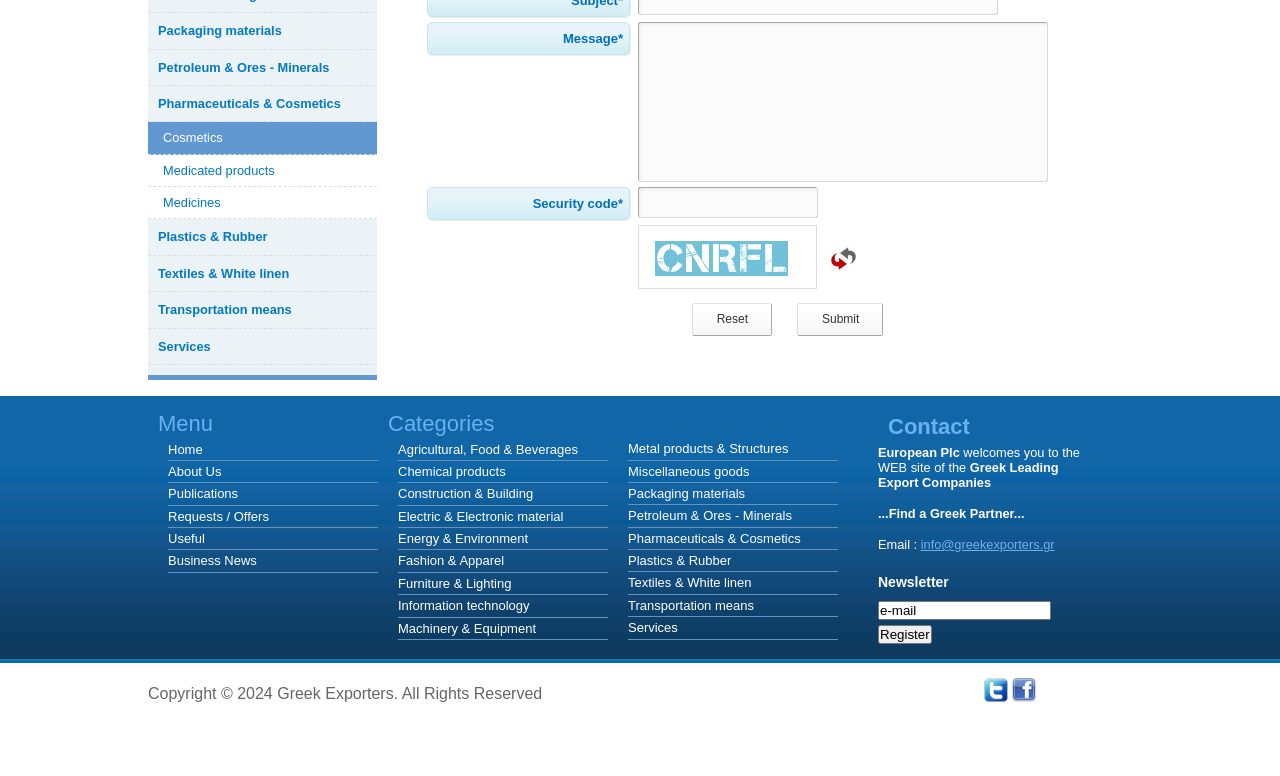Determine the bounding box coordinates for the UI element matching this description: "Cosmetics".

[0.116, 0.158, 0.314, 0.199]